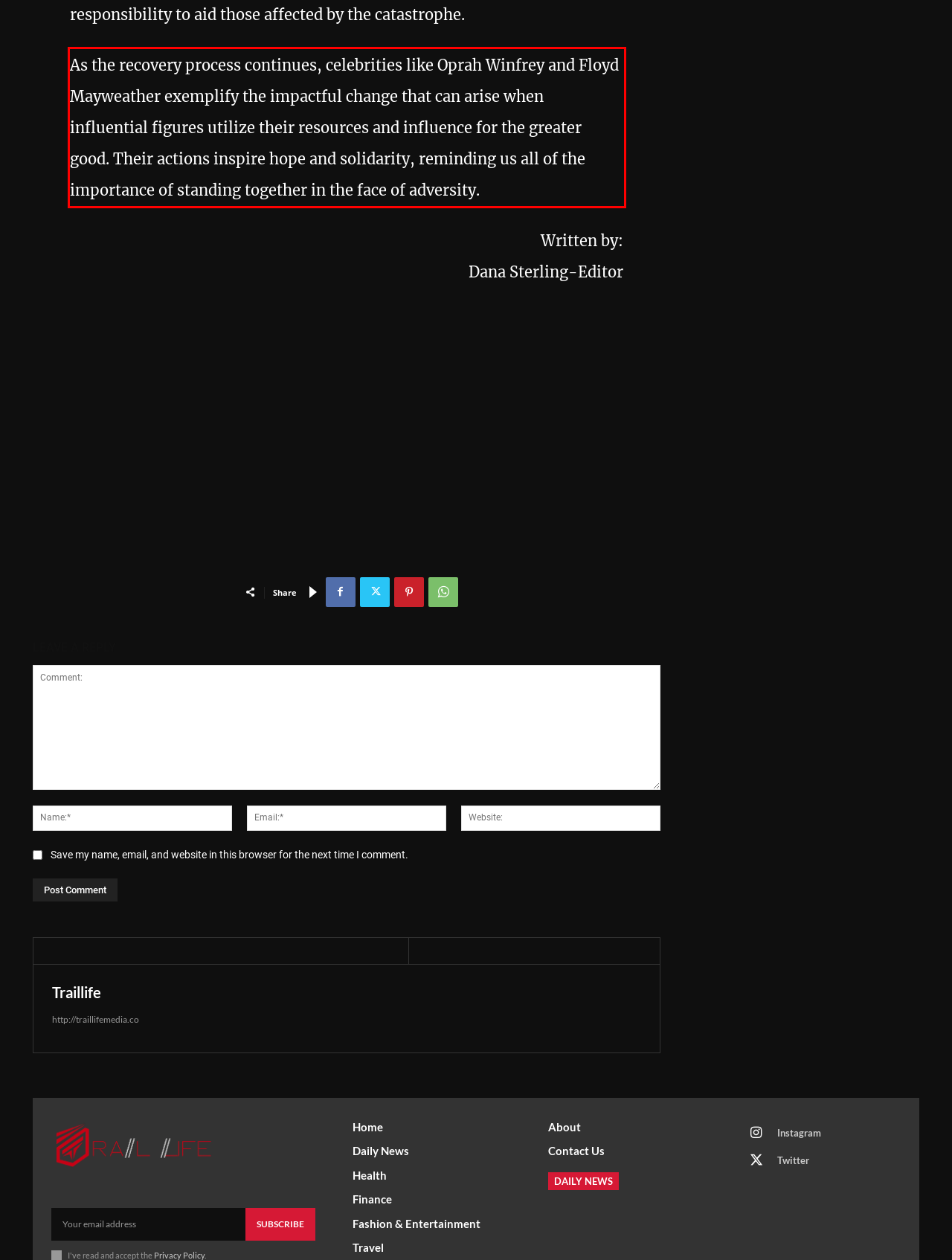Please examine the webpage screenshot containing a red bounding box and use OCR to recognize and output the text inside the red bounding box.

As the recovery process continues, celebrities like Oprah Winfrey and Floyd Mayweather exemplify the impactful change that can arise when influential figures utilize their resources and influence for the greater good. Their actions inspire hope and solidarity, reminding us all of the importance of standing together in the face of adversity.